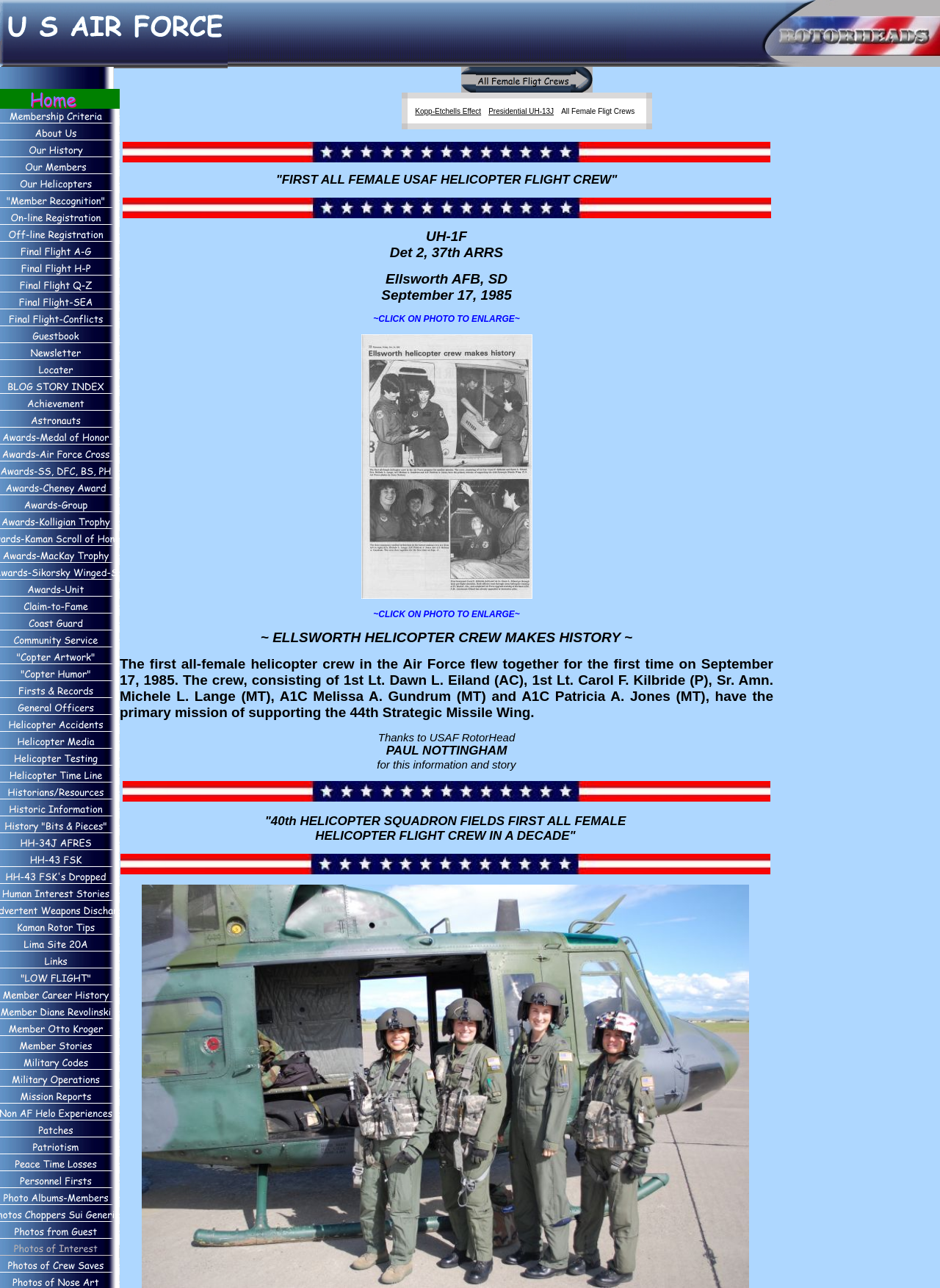Determine the bounding box coordinates of the section I need to click to execute the following instruction: "Click on 'CUSTOMER SATISFACTION SURVEY'". Provide the coordinates as four float numbers between 0 and 1, i.e., [left, top, right, bottom].

None